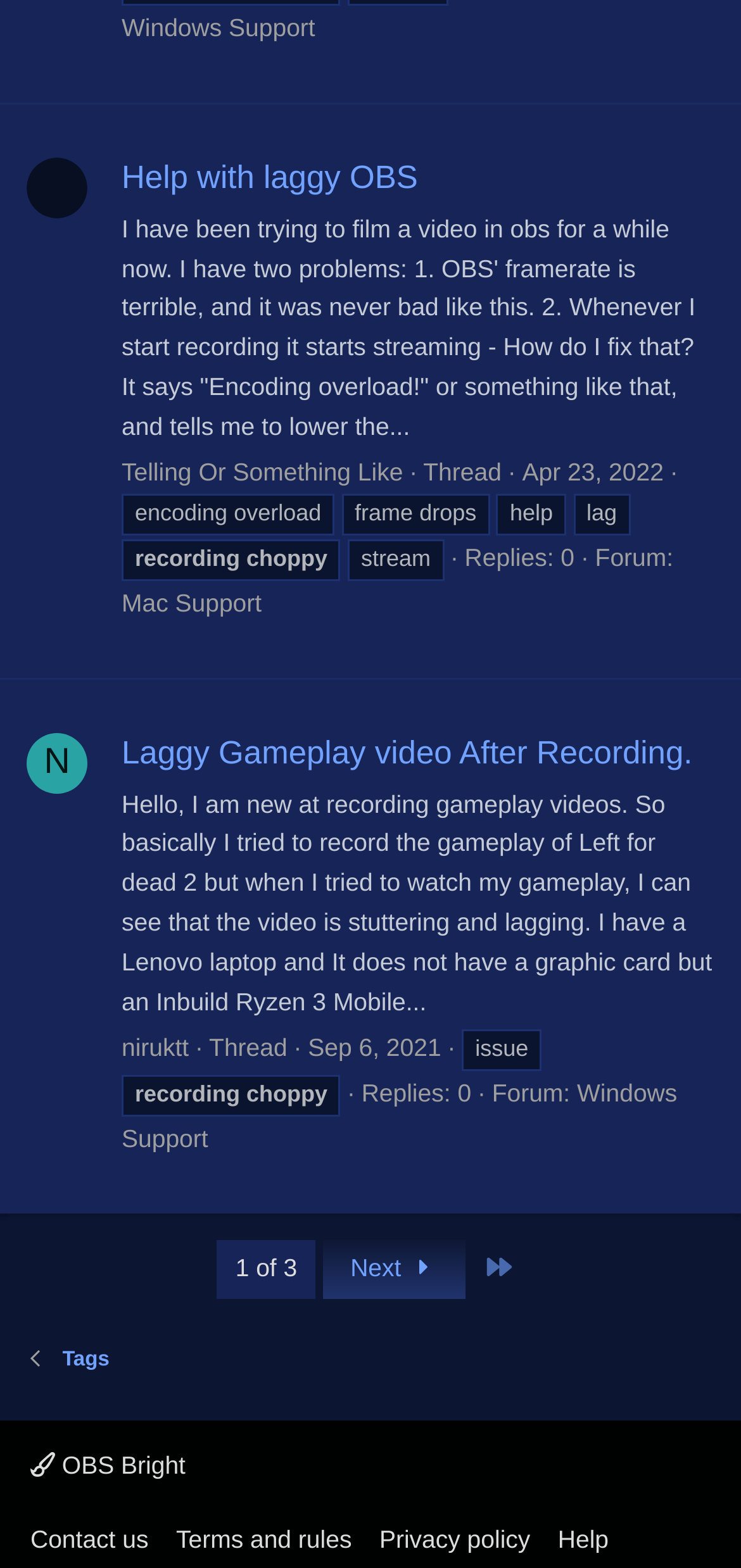Show the bounding box coordinates of the element that should be clicked to complete the task: "Click on the 'Help with laggy OBS' link".

[0.164, 0.102, 0.564, 0.125]